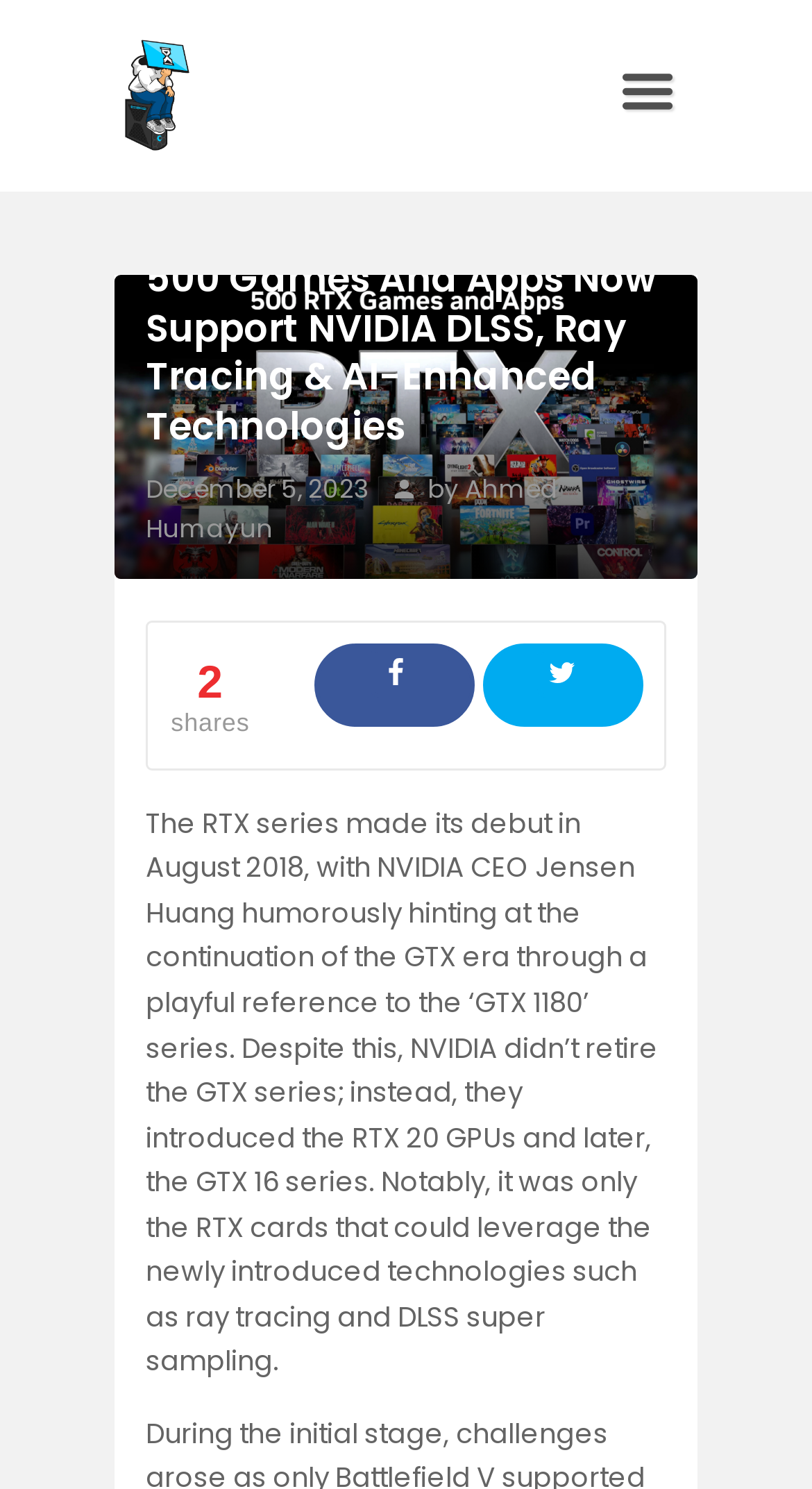Using the element description provided, determine the bounding box coordinates in the format (top-left x, top-left y, bottom-right x, bottom-right y). Ensure that all values are floating point numbers between 0 and 1. Element description: Share on Facebook

[0.387, 0.432, 0.586, 0.488]